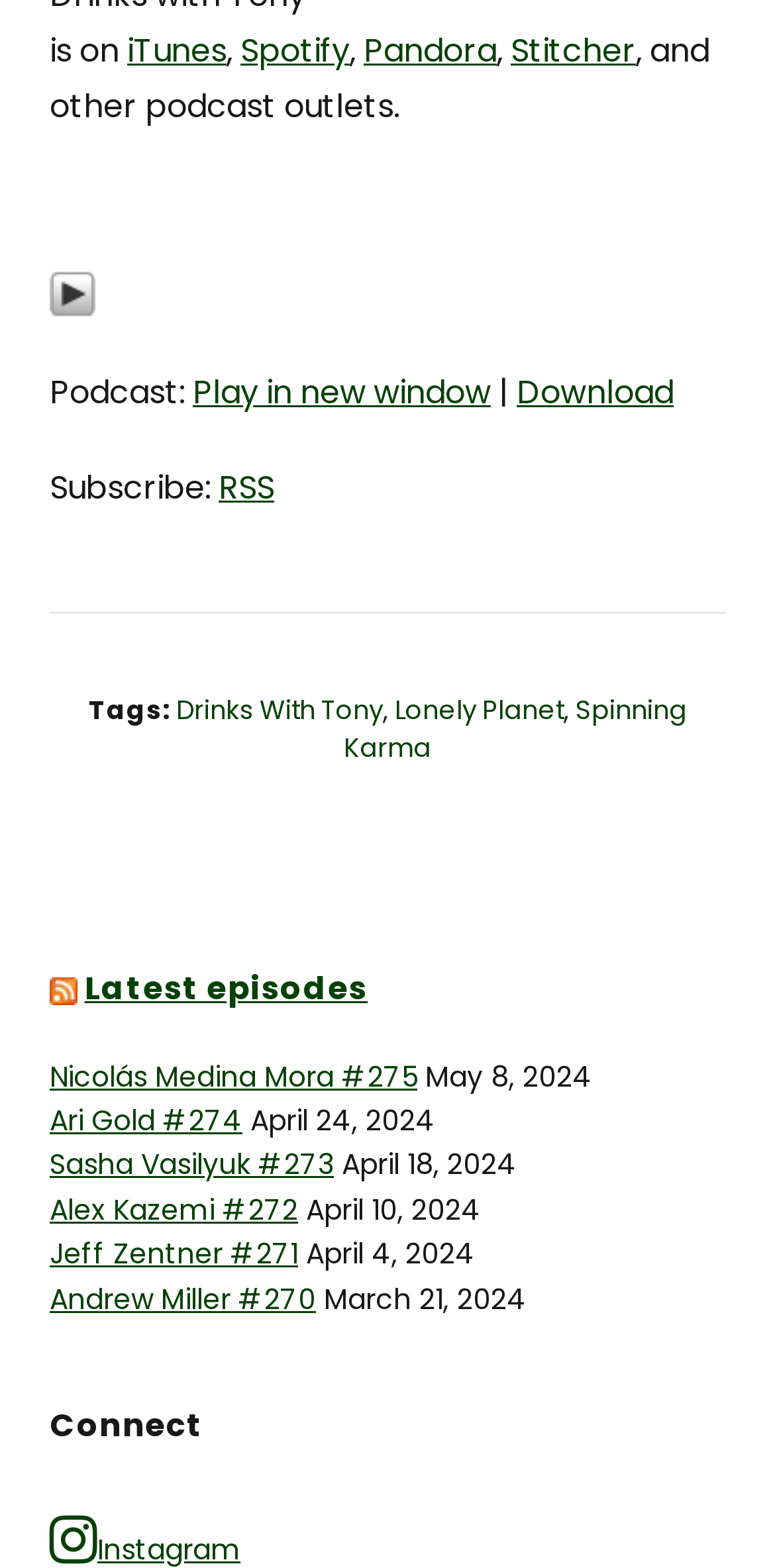Locate the bounding box coordinates of the element's region that should be clicked to carry out the following instruction: "Play the podcast". The coordinates need to be four float numbers between 0 and 1, i.e., [left, top, right, bottom].

[0.064, 0.187, 0.123, 0.216]